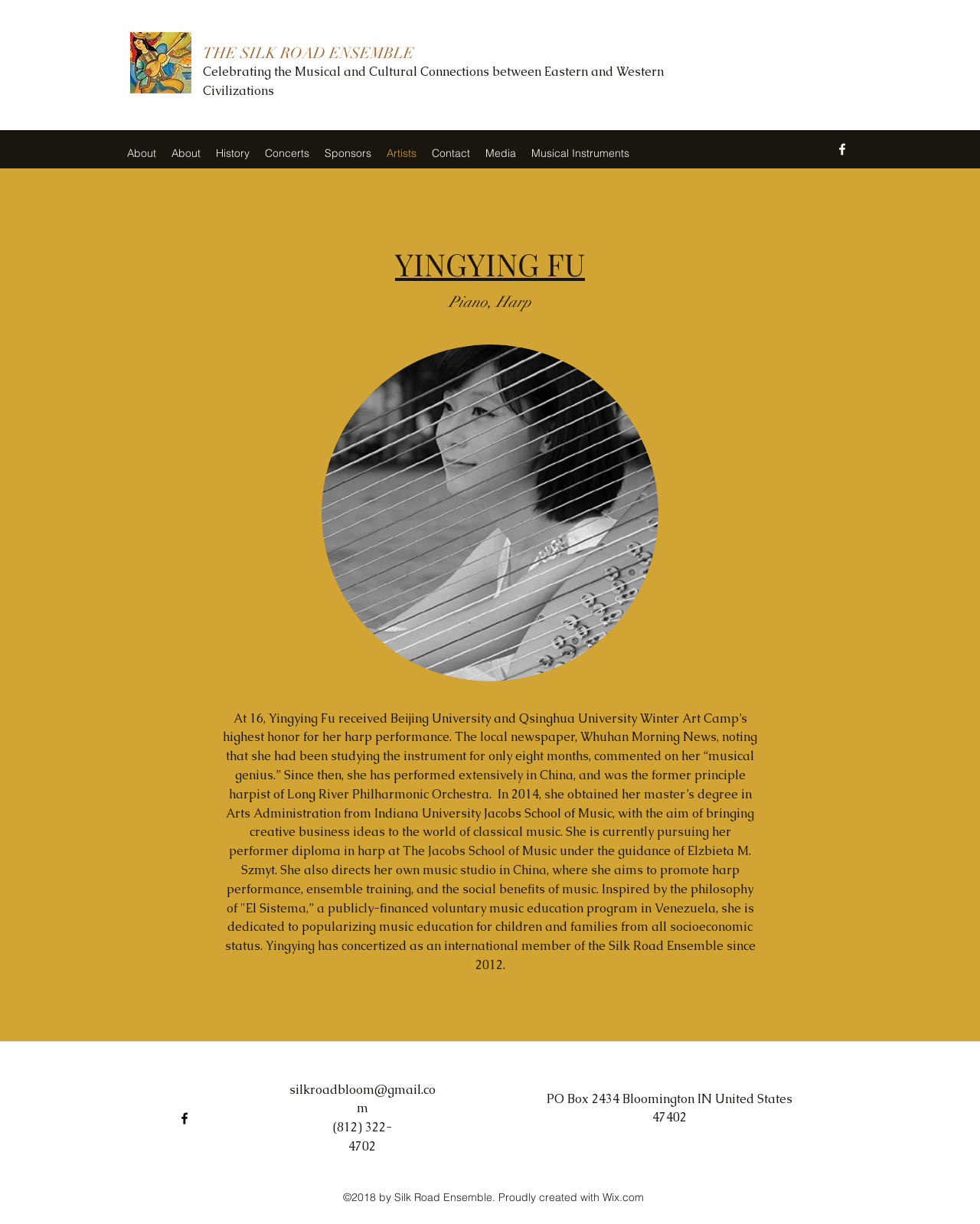Extract the bounding box coordinates of the UI element described by: "Musical Instruments". The coordinates should include four float numbers ranging from 0 to 1, e.g., [left, top, right, bottom].

[0.534, 0.115, 0.65, 0.134]